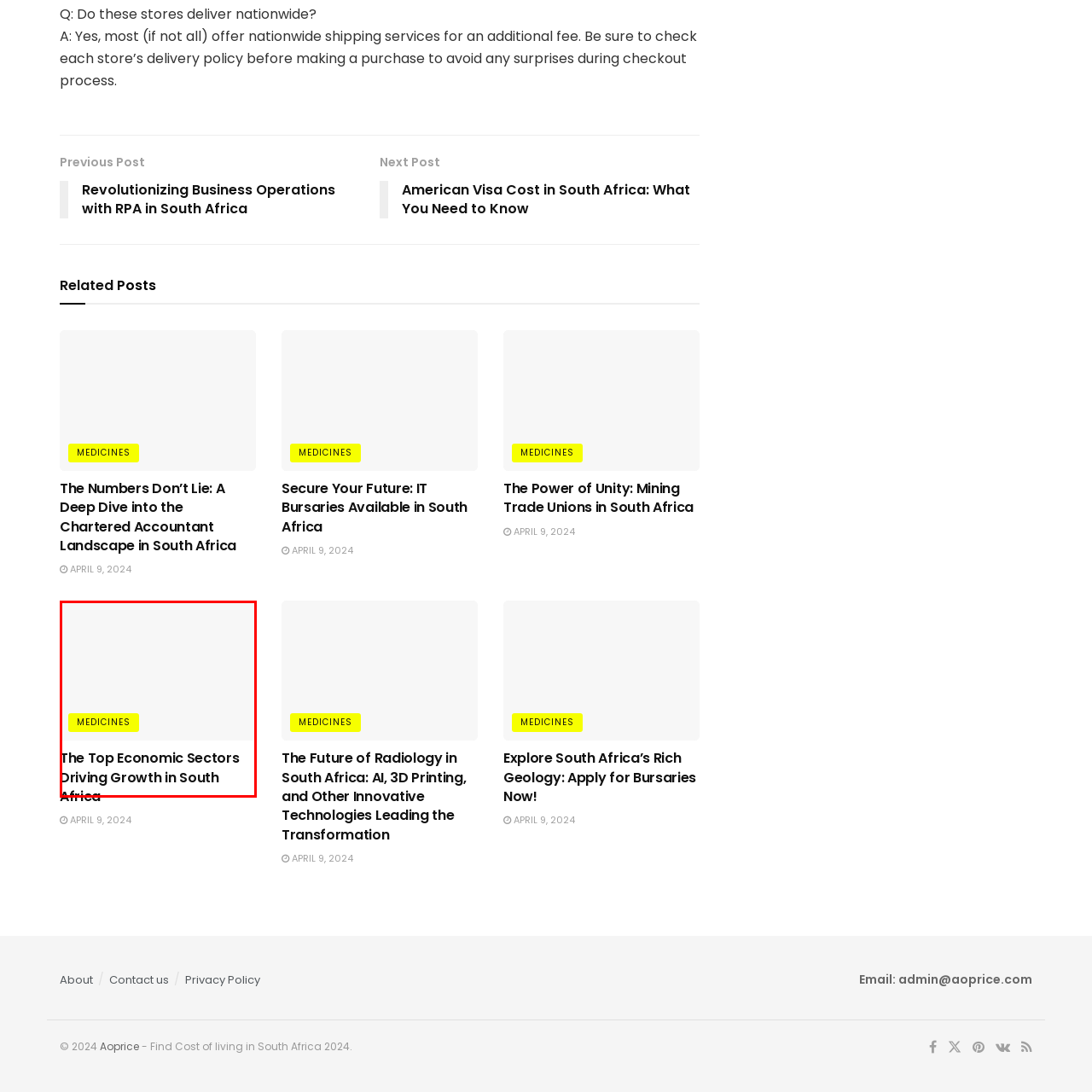Pay attention to the image encased in the red boundary and reply to the question using a single word or phrase:
What is the color of the button labeled 'MEDICINES'?

Yellow